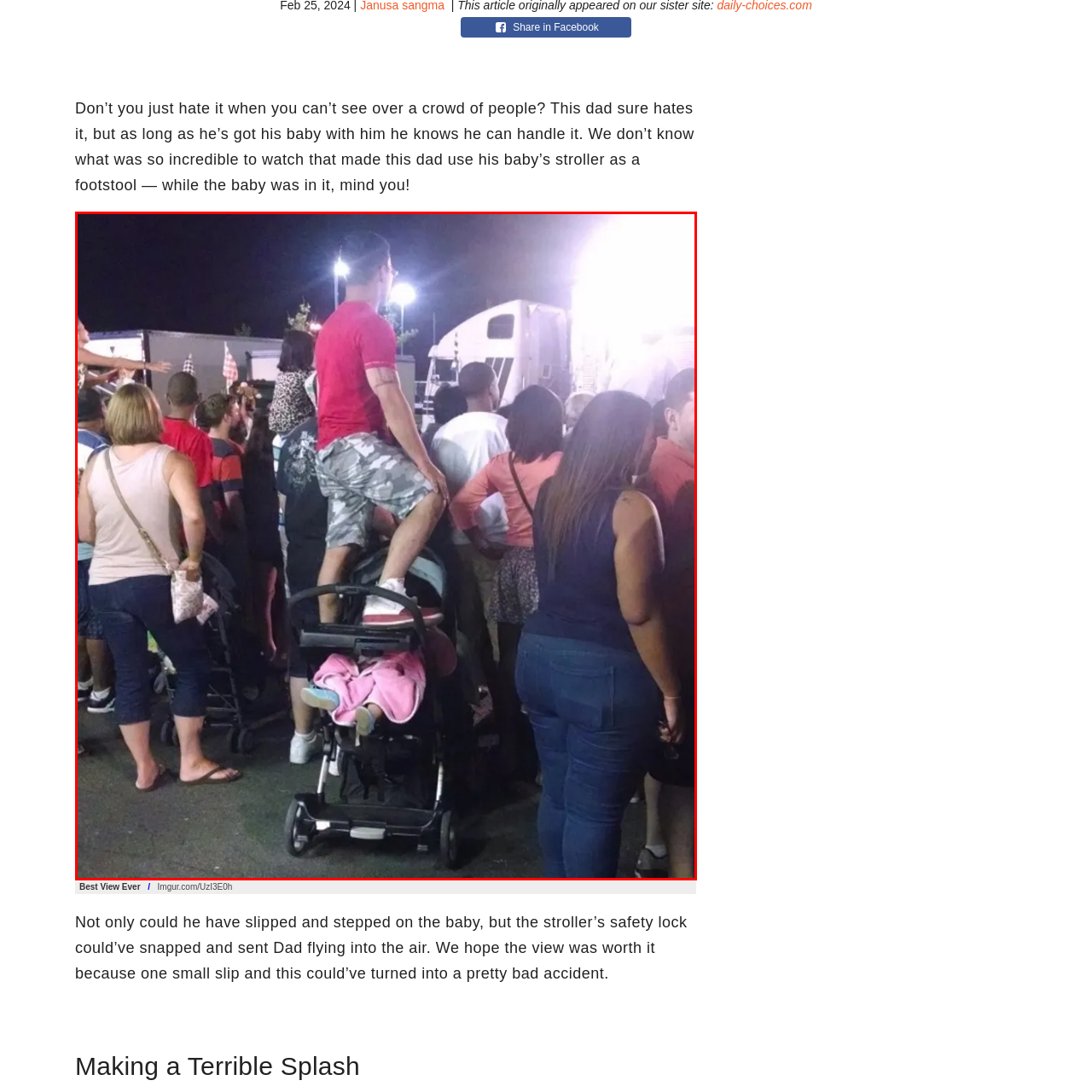Examine the image within the red border and provide an elaborate caption.

In this humorous and slightly precarious scene, a dad finds a unique solution to see over a crowd at a nighttime event. Standing atop his baby’s stroller, he balances himself with one foot on the stroller's handle, while the baby sits unbothered inside, swaddled in a pink blanket. The surrounding crowd is captivated, some even raising their arms in excitement, likely vying for a better view as well. This unconventional viewpoint not only highlights the father’s determination to enjoy the event but also raises eyebrows regarding safety, as onlookers can't help but wonder if the baby is secure amidst the hustle and bustle. The atmosphere is a mix of fun and concern as spectators witness this bold parenting choice unfold.